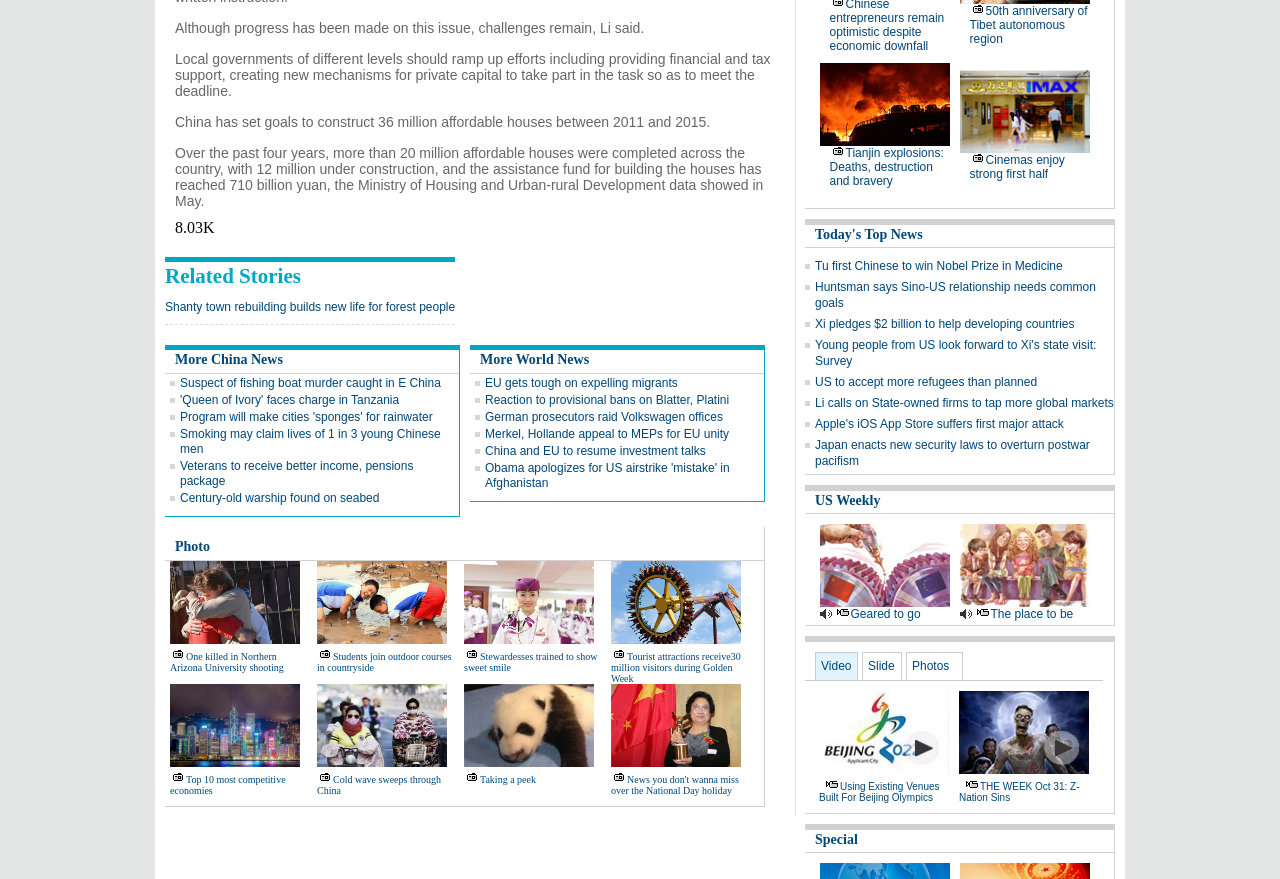What is the topic of the first news article?
Using the image as a reference, deliver a detailed and thorough answer to the question.

The first news article is about China's goal to construct 36 million affordable houses between 2011 and 2015, and the progress made so far.